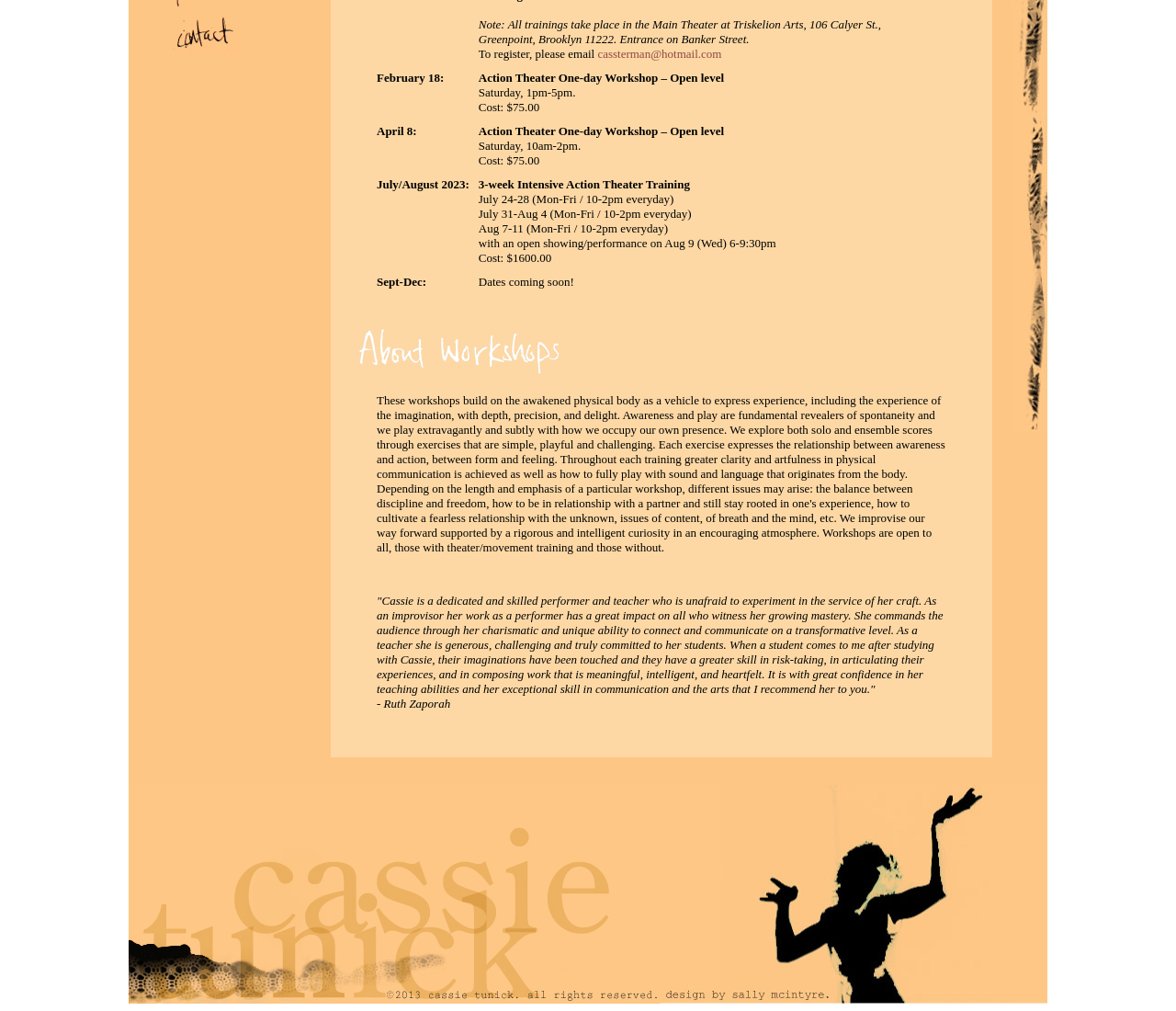Find the bounding box coordinates of the UI element according to this description: "name="bContact"".

[0.129, 0.045, 0.209, 0.061]